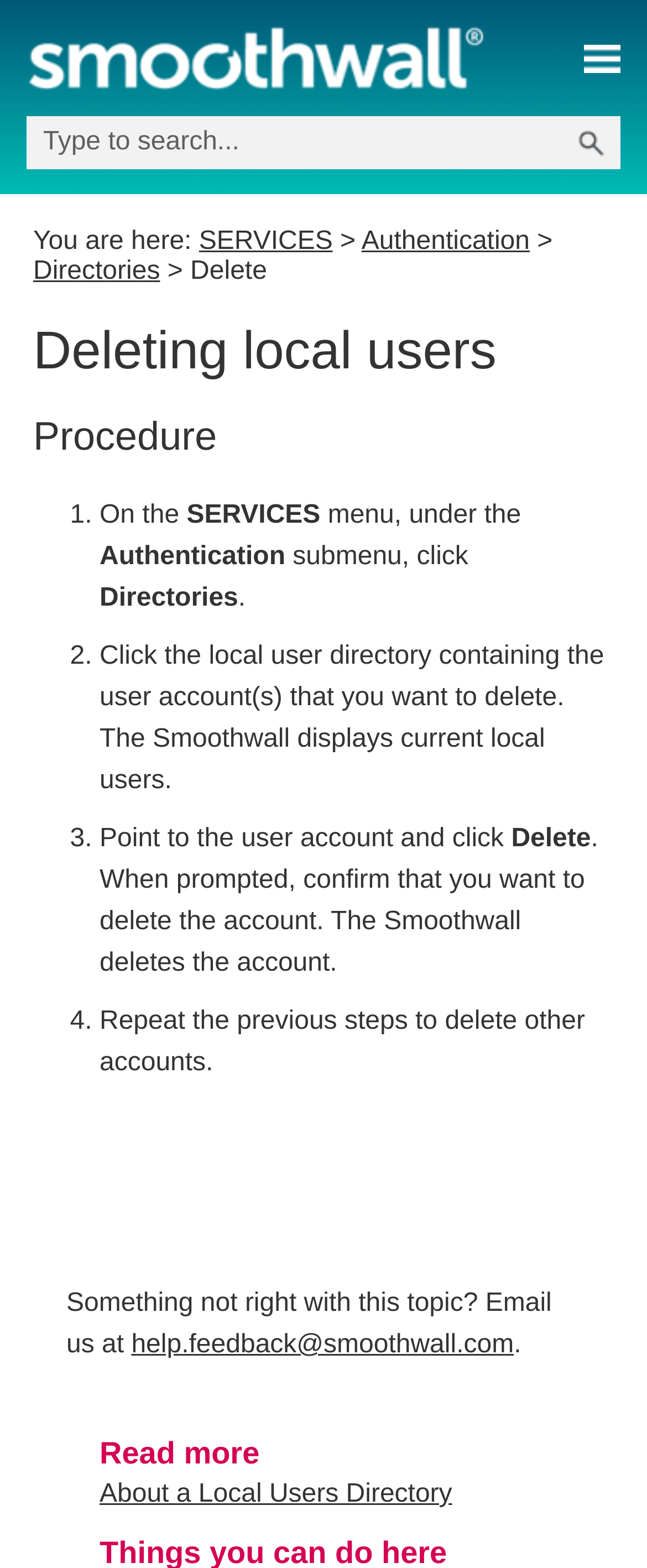Provide the bounding box coordinates of the HTML element described by the text: "Directories".

[0.051, 0.163, 0.247, 0.181]